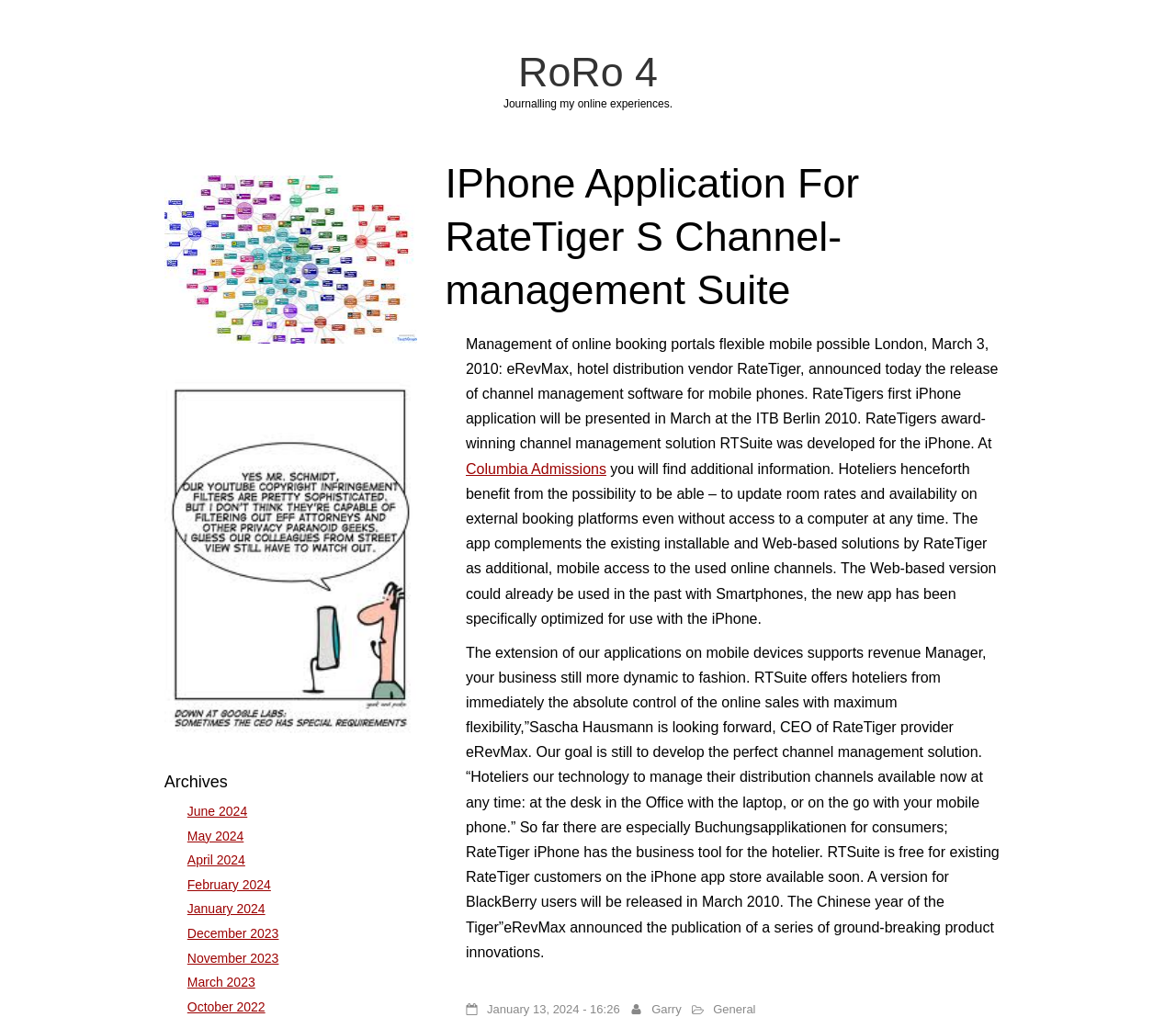Please identify the coordinates of the bounding box for the clickable region that will accomplish this instruction: "Enter email address".

None